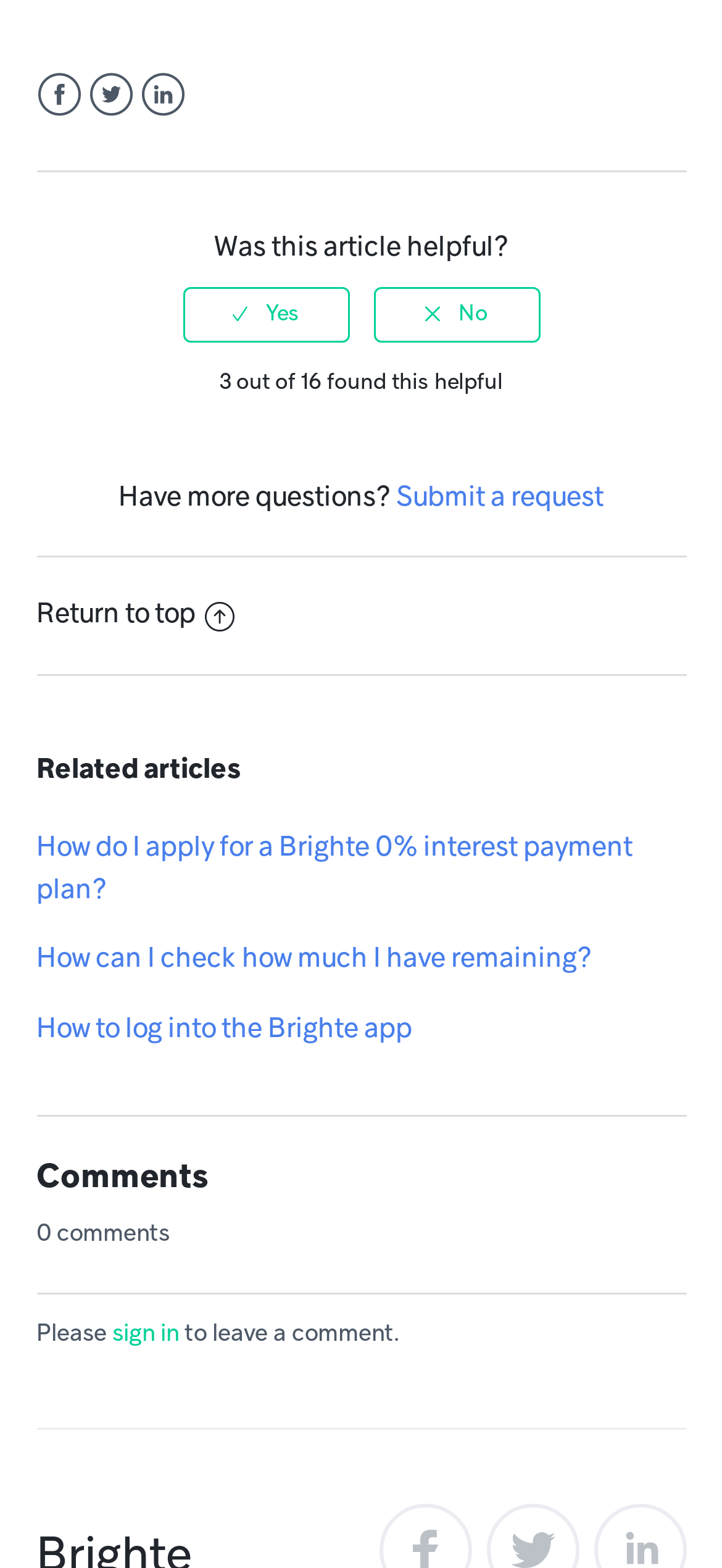Locate the bounding box coordinates of the area where you should click to accomplish the instruction: "Submit a request".

[0.549, 0.309, 0.836, 0.326]